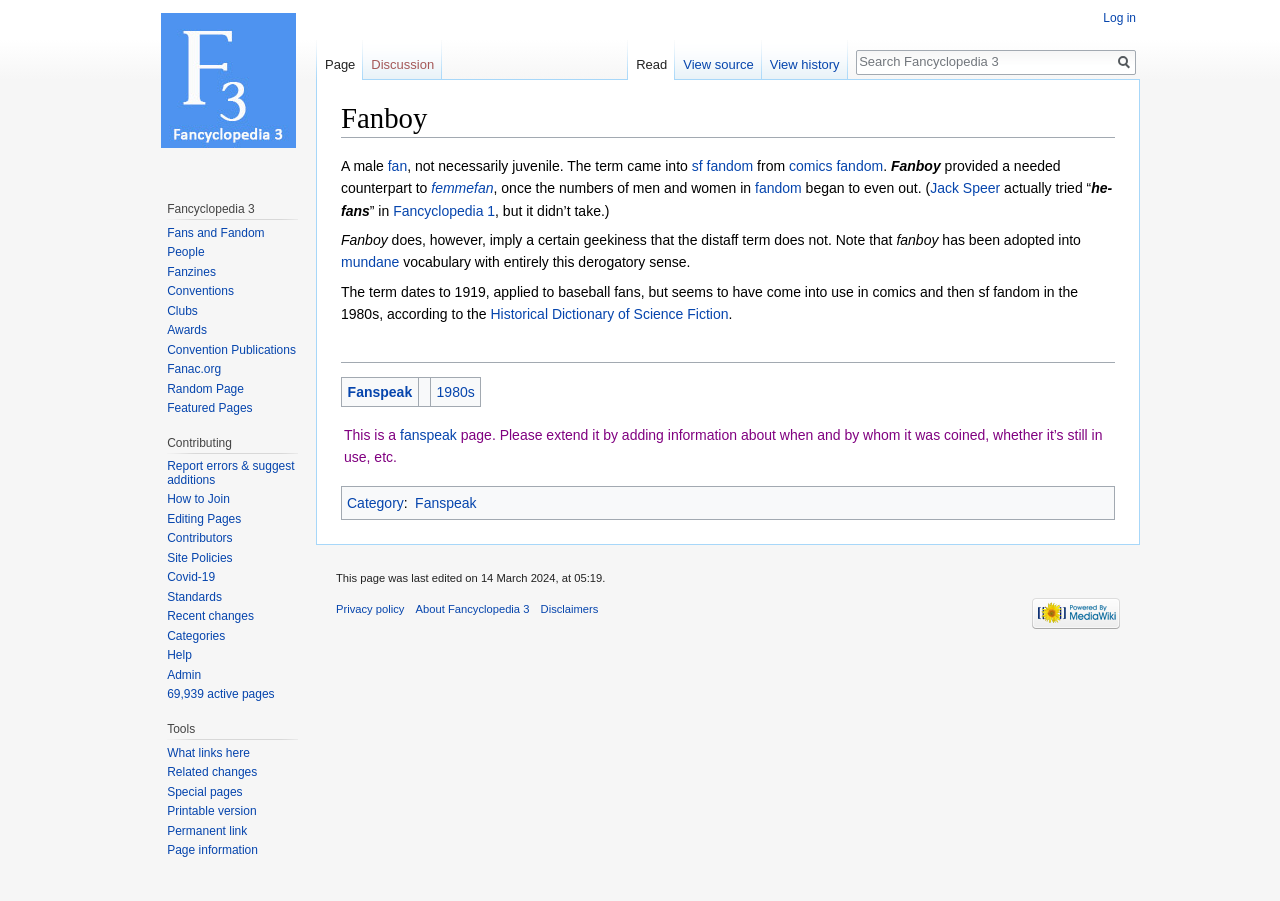What is the purpose of the table on this webpage?
Could you answer the question in a detailed manner, providing as much information as possible?

The table on the webpage has a gridcell containing the text 'Fanspeak', which implies that the table is used to provide information about fanspeak, a term related to fandom.